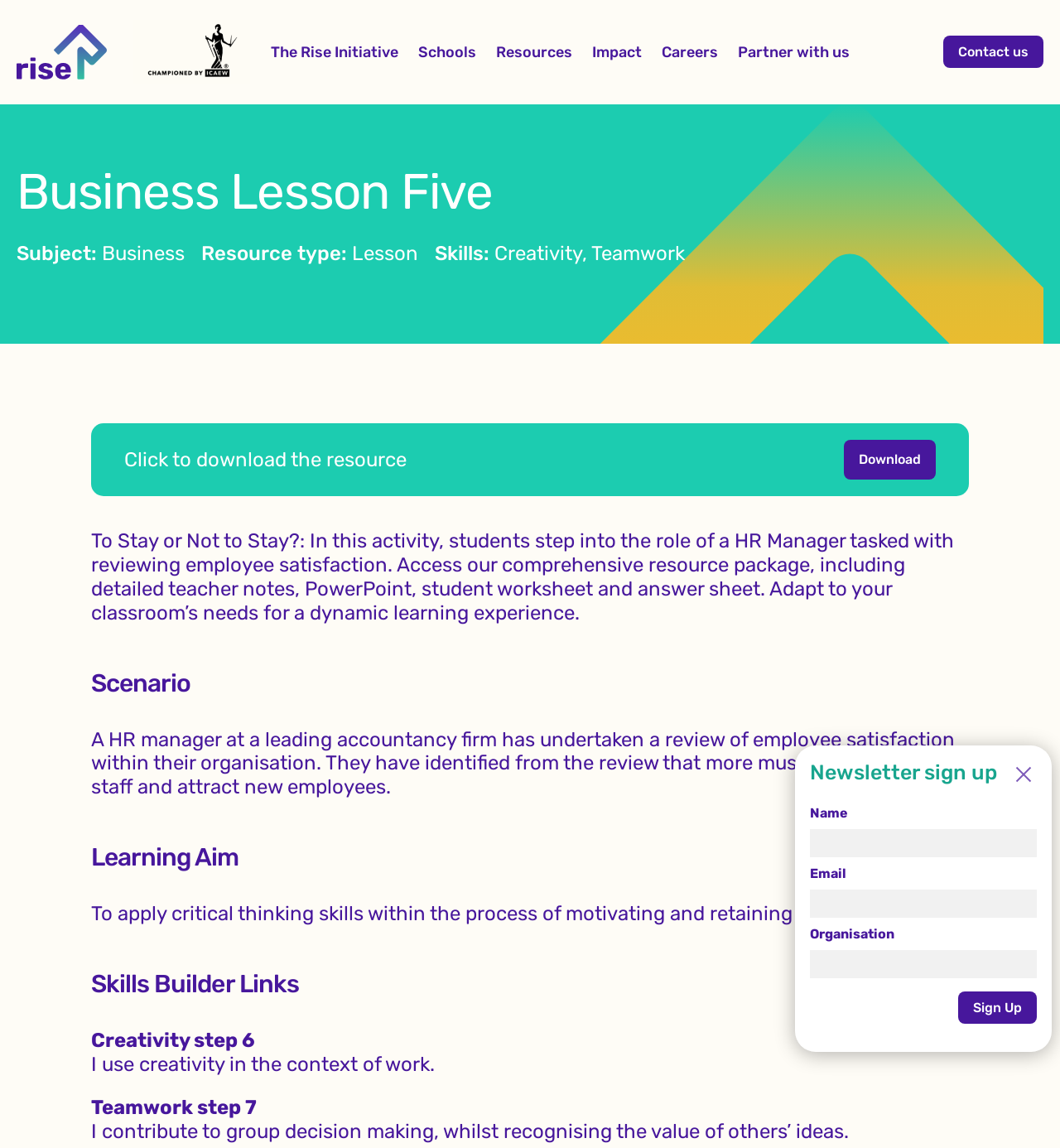What is the resource type of Business Lesson Five?
Please provide a comprehensive answer based on the details in the screenshot.

Based on the webpage, I found the 'Resource type:' label next to the 'Lesson' text, which indicates that the resource type of Business Lesson Five is a lesson.